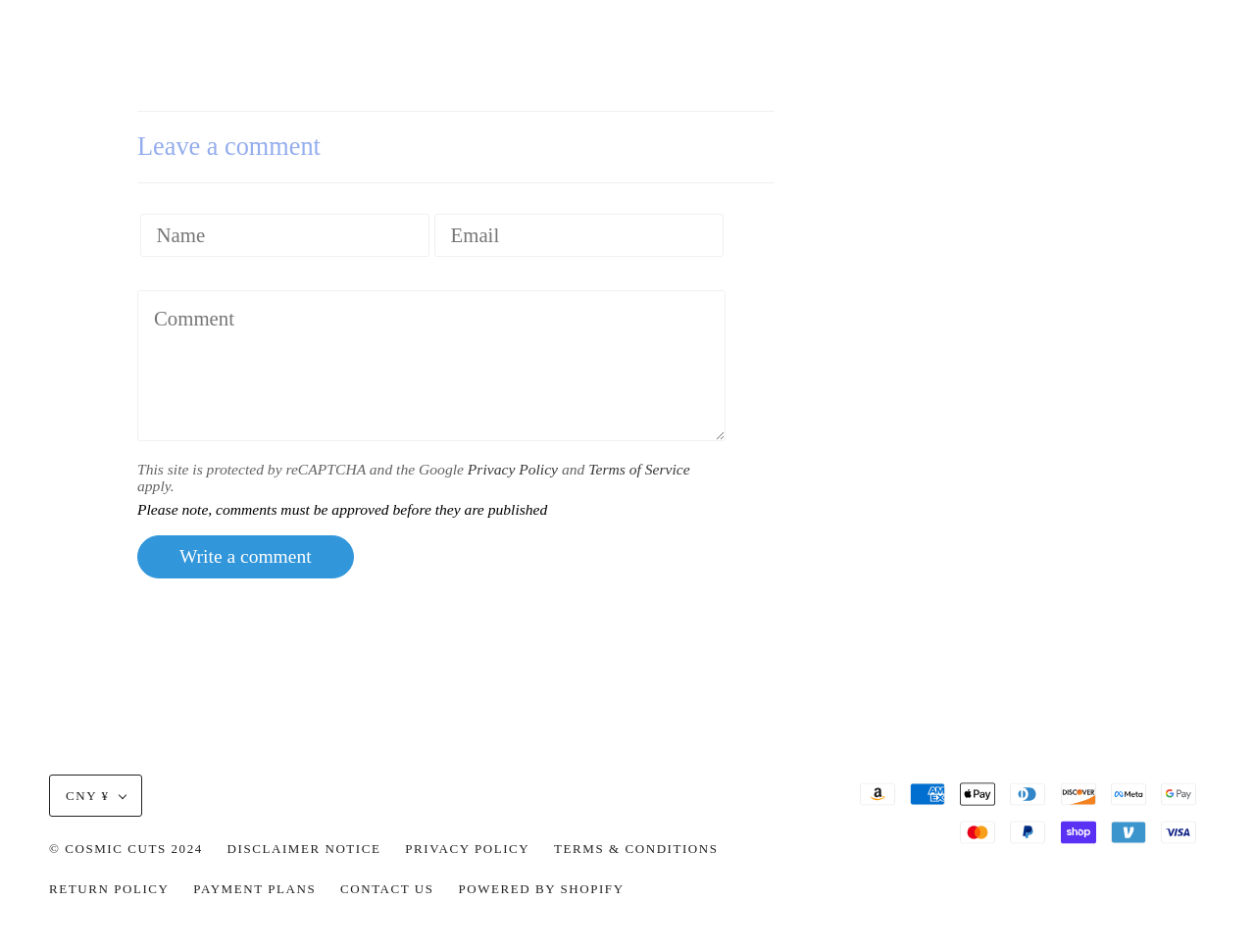Please find the bounding box for the UI element described by: "CNY ¥".

[0.039, 0.814, 0.113, 0.858]